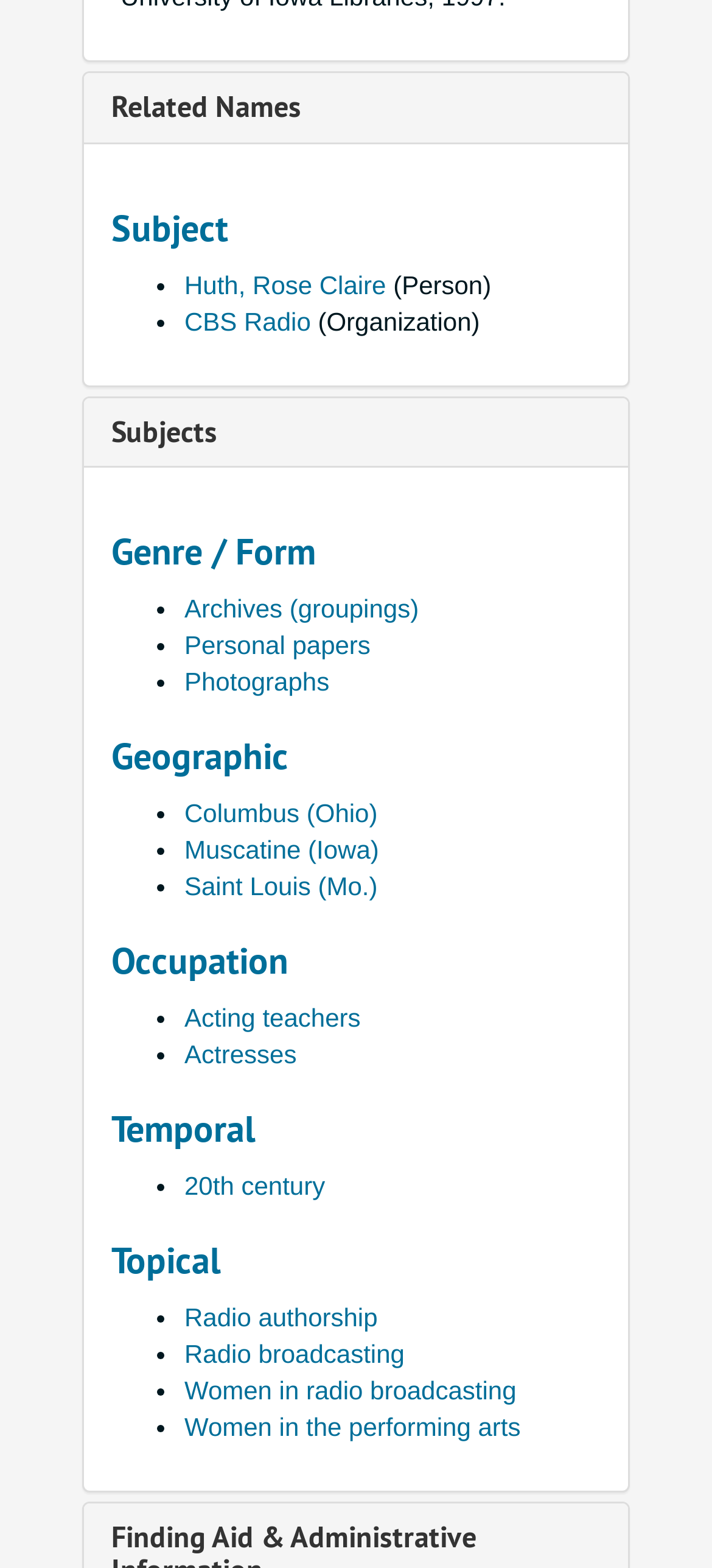What is the genre/form of 'Archives (groupings)'?
Please provide a single word or phrase as your answer based on the screenshot.

Archives (groupings)